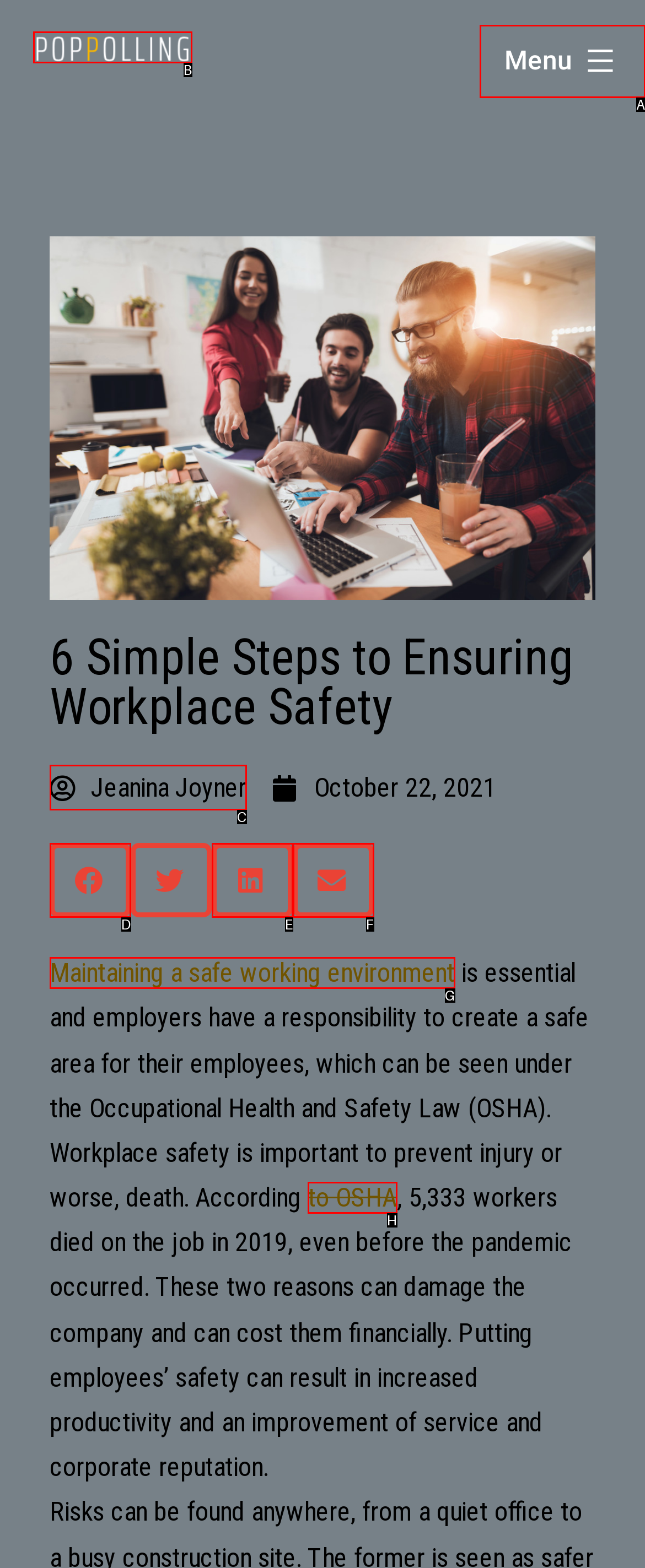Using the description: Jeanina Joyner, find the corresponding HTML element. Provide the letter of the matching option directly.

C